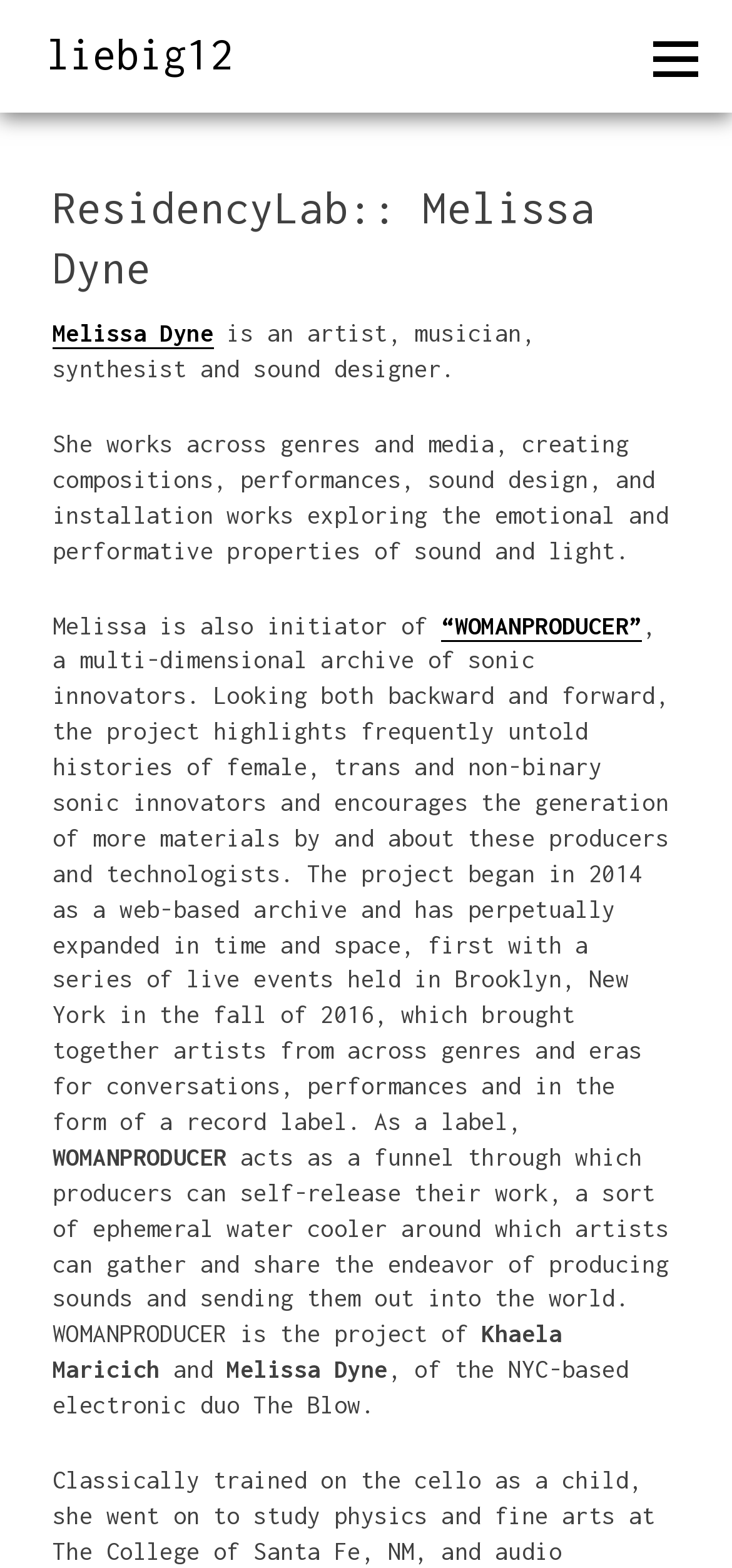What is the name of the NYC-based electronic duo?
We need a detailed and meticulous answer to the question.

The webpage content mentions that Melissa Dyne is part of the NYC-based electronic duo 'The Blow', which is stated in the StaticText element with bounding box coordinates [0.072, 0.865, 0.859, 0.905].